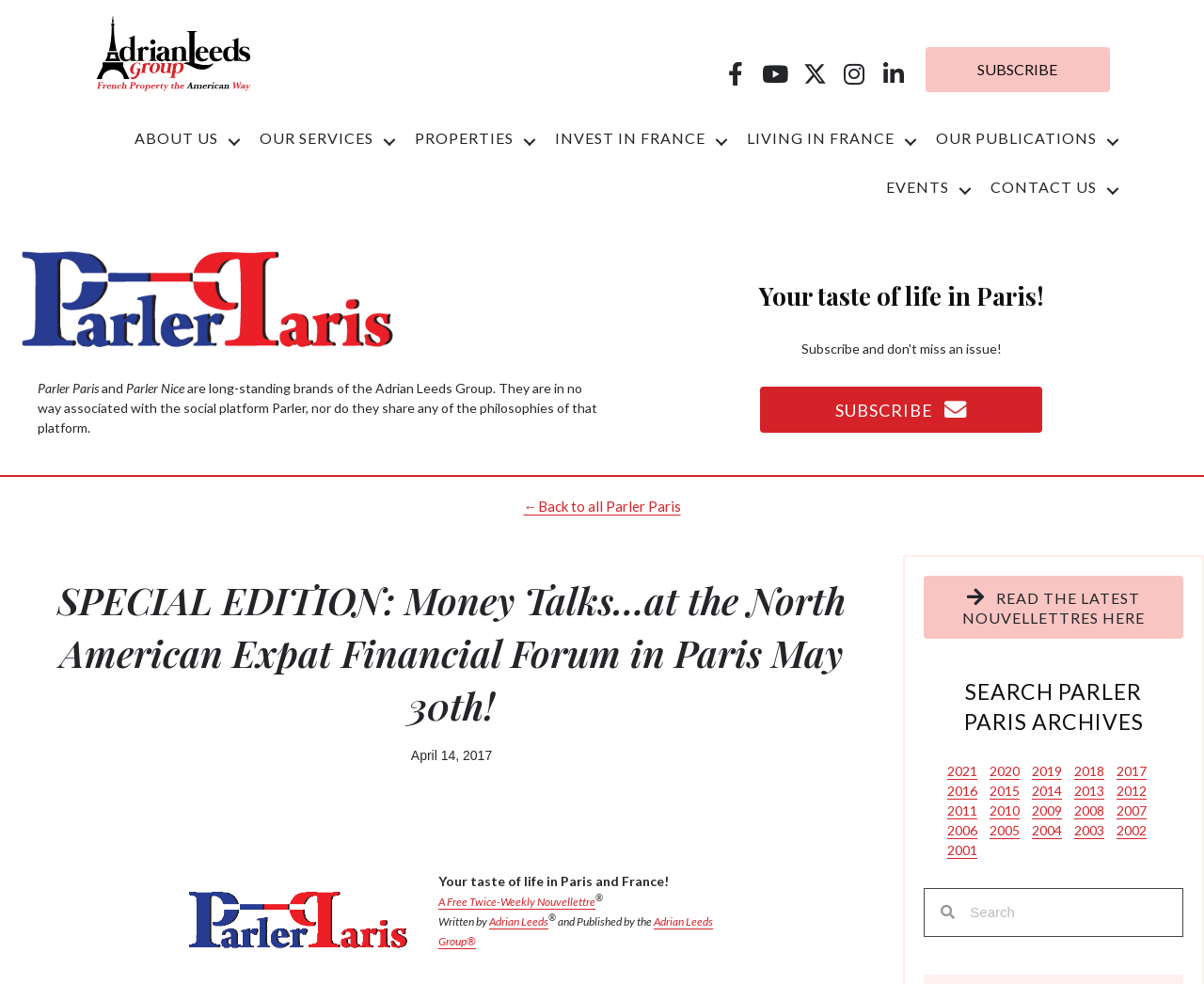What is the name of the newsletter?
Please provide a single word or phrase as your answer based on the screenshot.

Parler Paris Nouvellettre